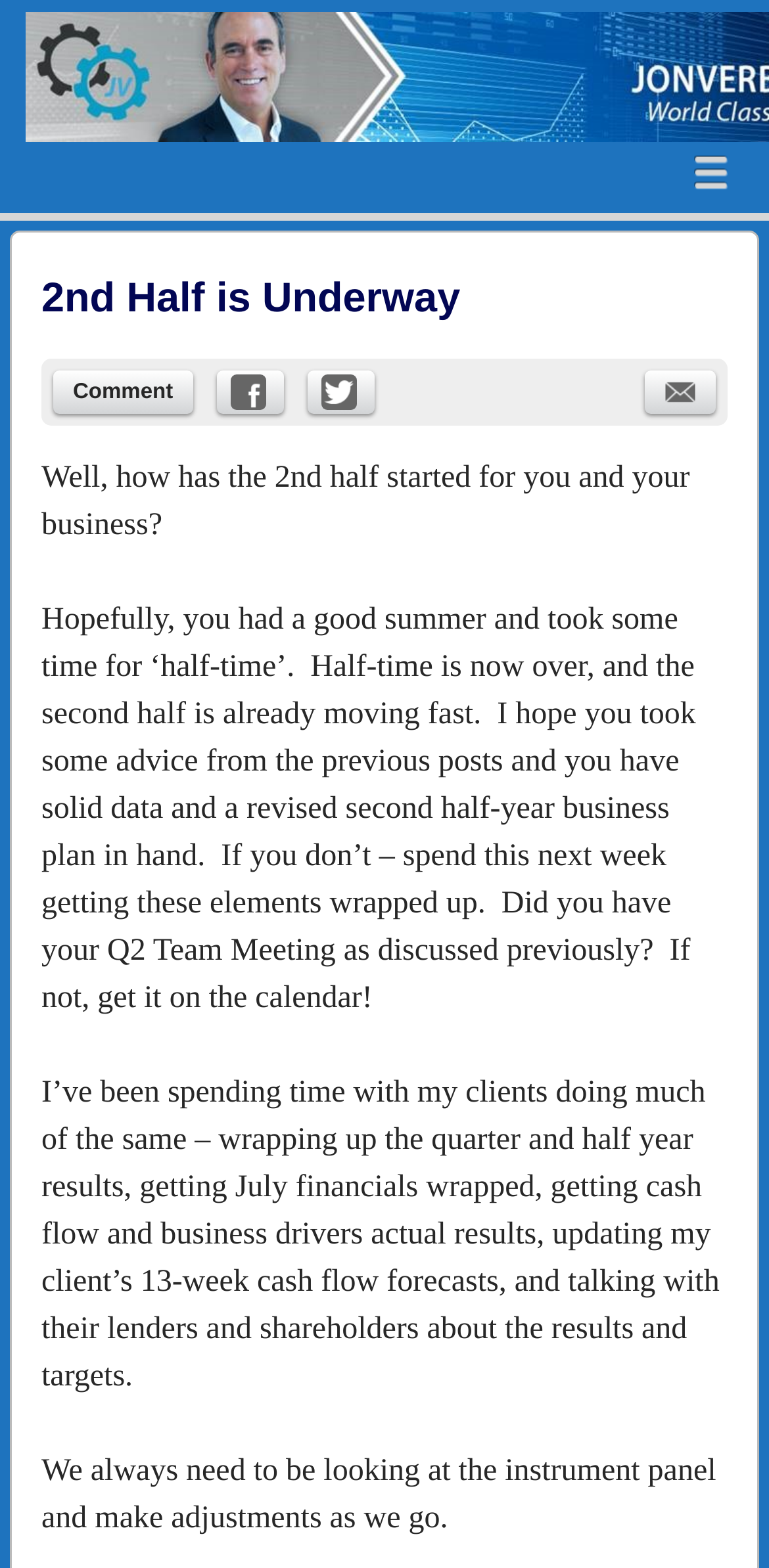Find the coordinates for the bounding box of the element with this description: "menu".

[0.889, 0.093, 0.961, 0.128]